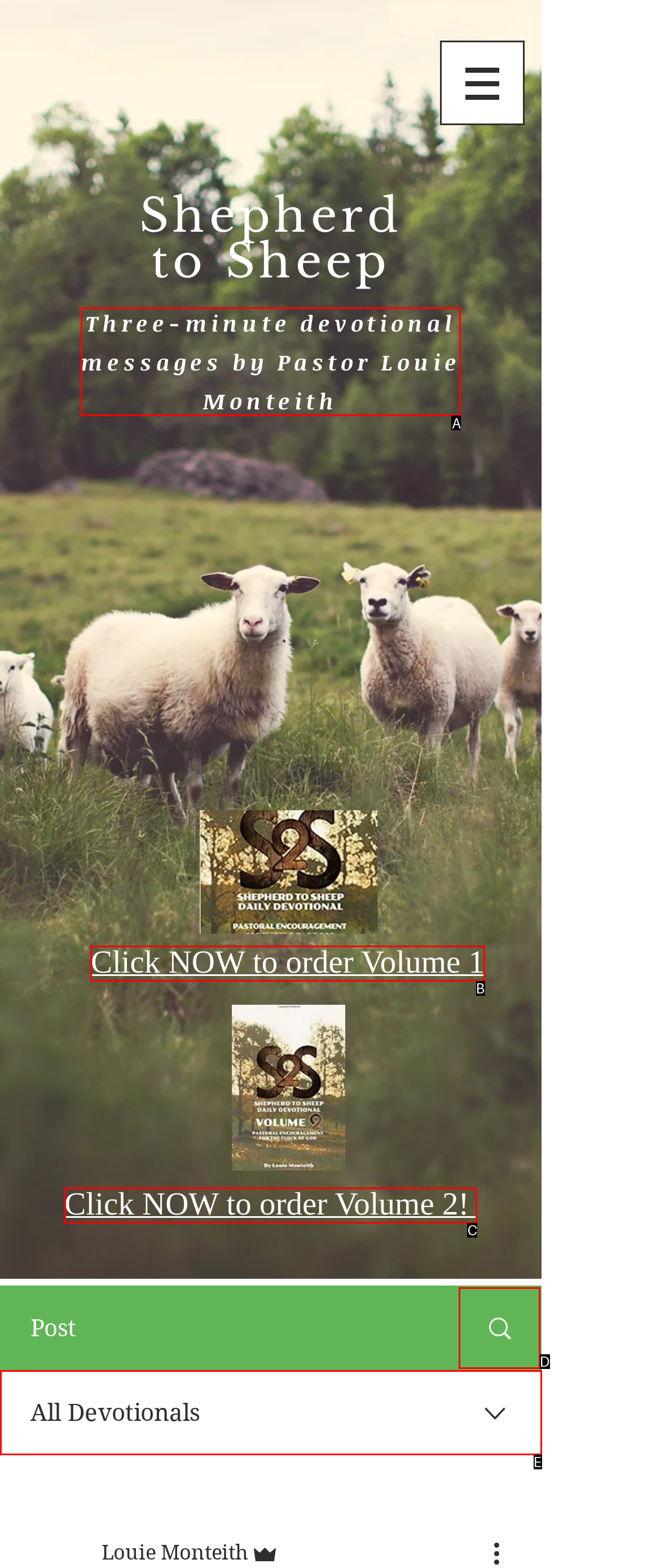Match the following description to the correct HTML element: Search Indicate your choice by providing the letter.

D